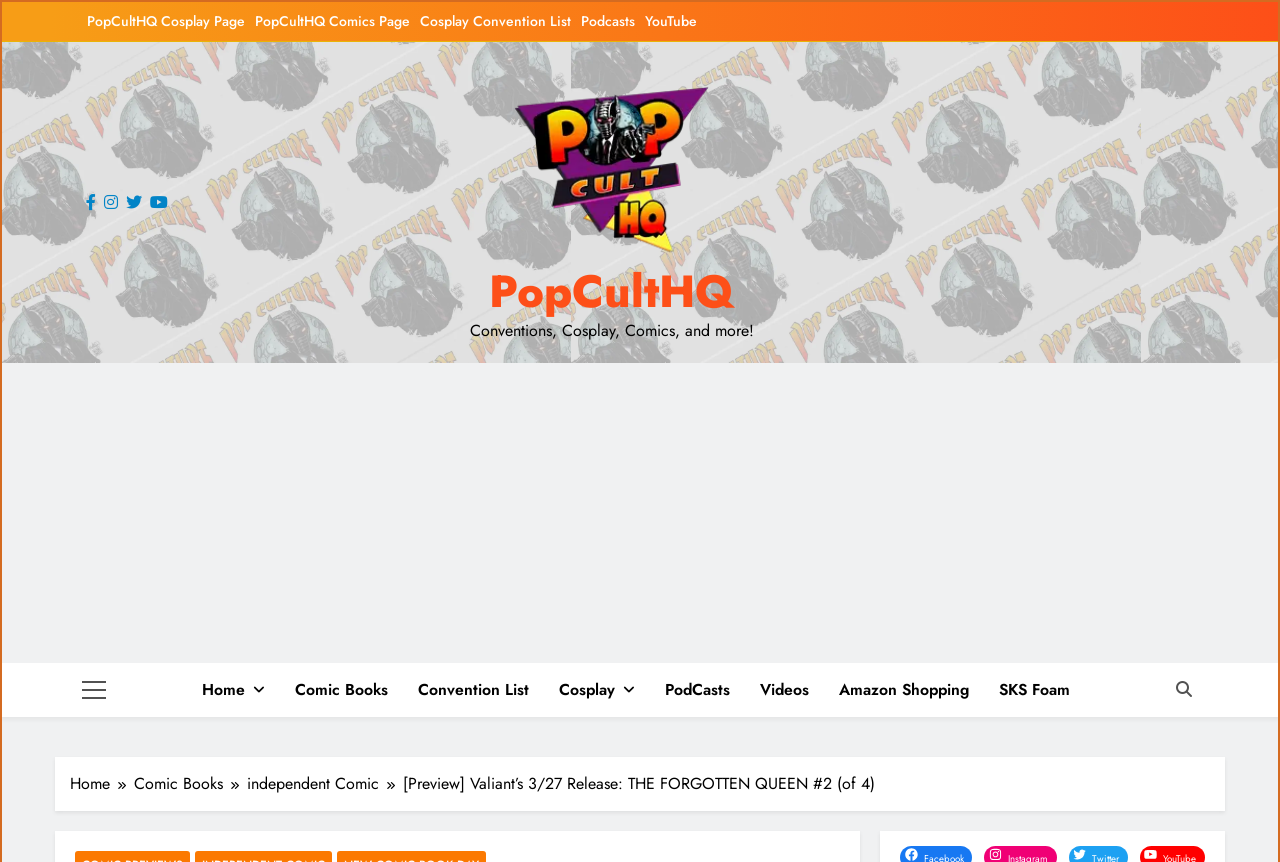Locate the primary heading on the webpage and return its text.

[Preview] Valiant’s 3/27 Release: THE FORGOTTEN QUEEN #2 (of 4)